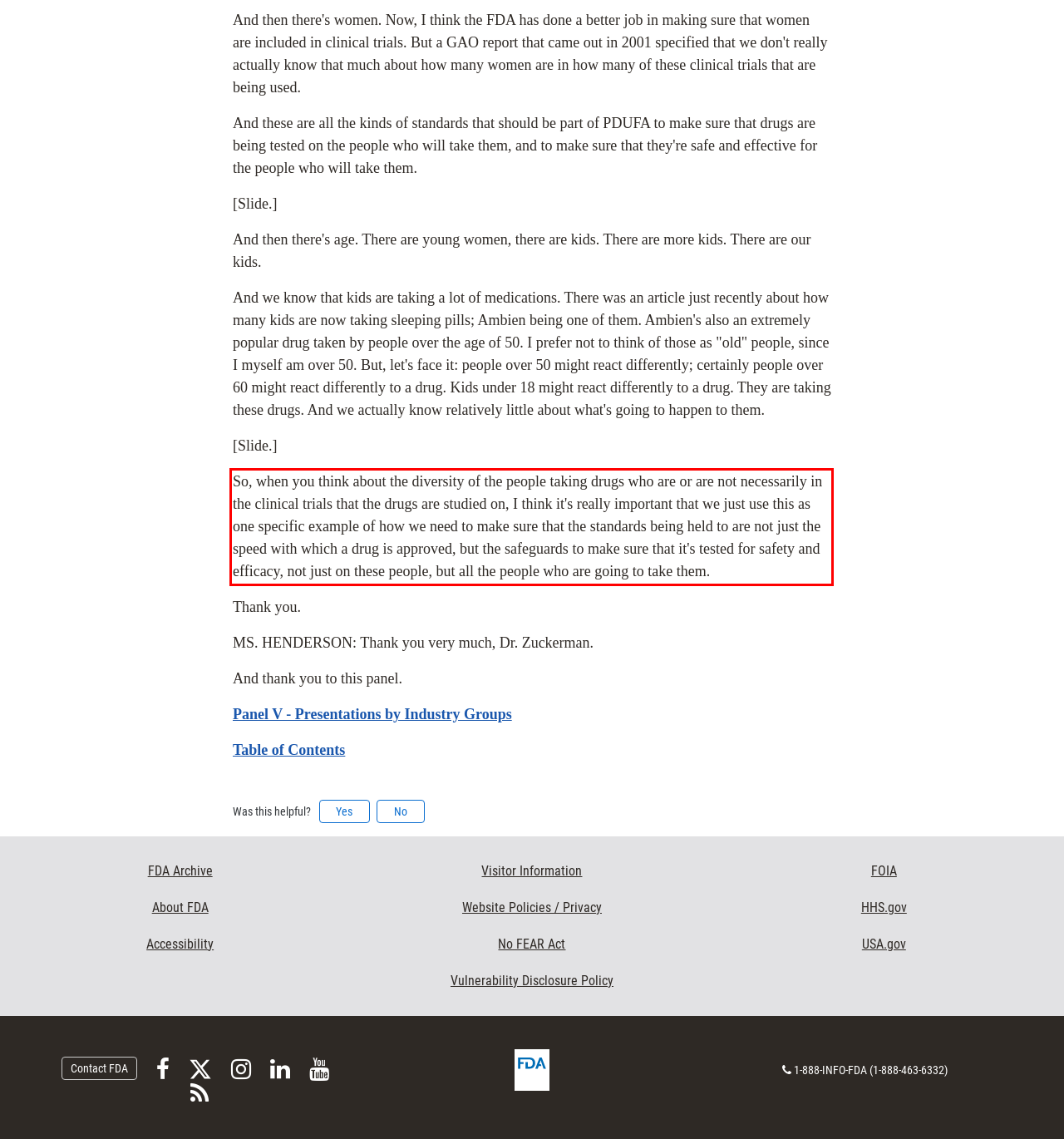Please analyze the provided webpage screenshot and perform OCR to extract the text content from the red rectangle bounding box.

So, when you think about the diversity of the people taking drugs who are or are not necessarily in the clinical trials that the drugs are studied on, I think it's really important that we just use this as one specific example of how we need to make sure that the standards being held to are not just the speed with which a drug is approved, but the safeguards to make sure that it's tested for safety and efficacy, not just on these people, but all the people who are going to take them.